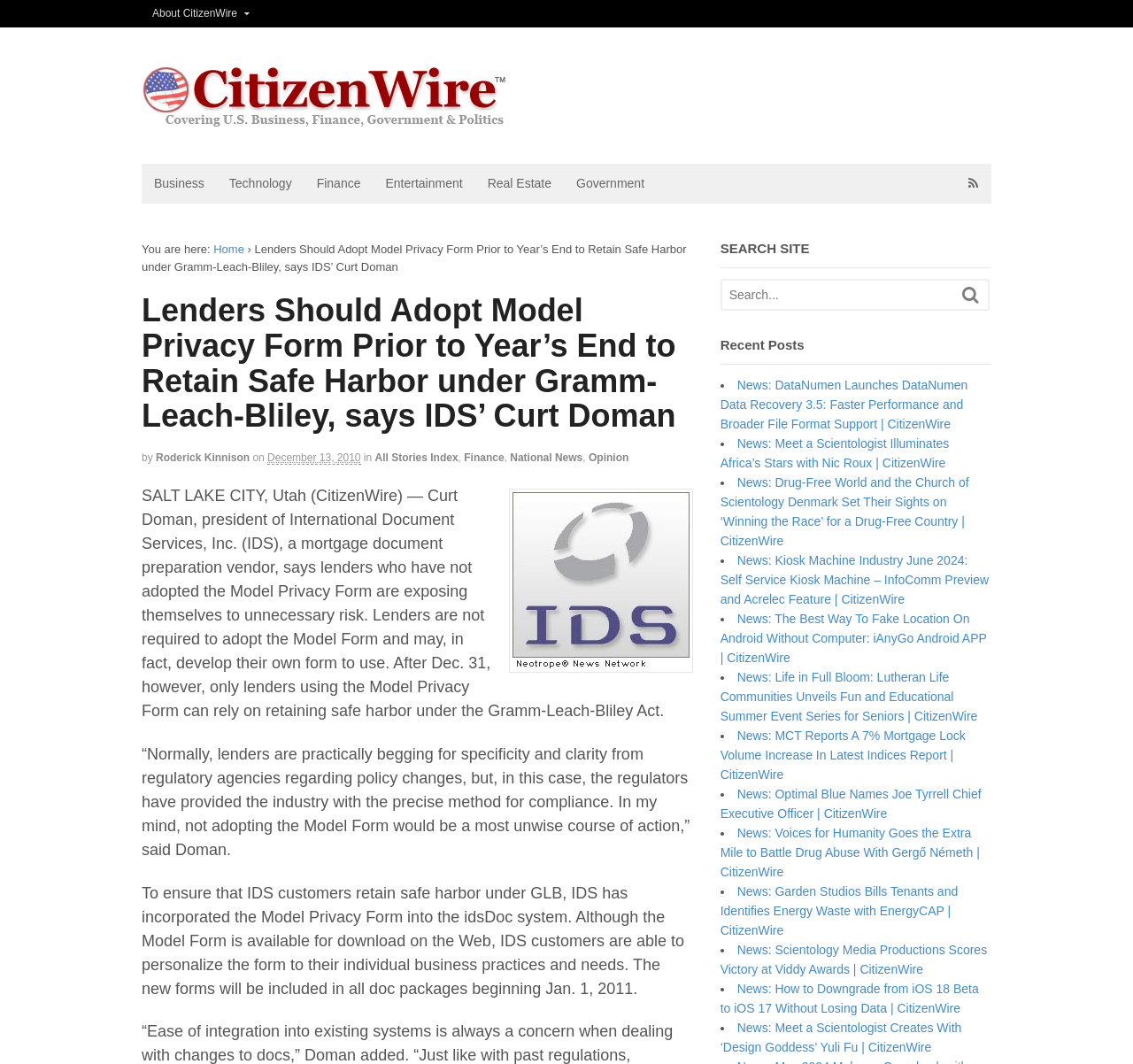Provide the bounding box coordinates of the HTML element this sentence describes: "All Stories Index". The bounding box coordinates consist of four float numbers between 0 and 1, i.e., [left, top, right, bottom].

[0.331, 0.424, 0.404, 0.436]